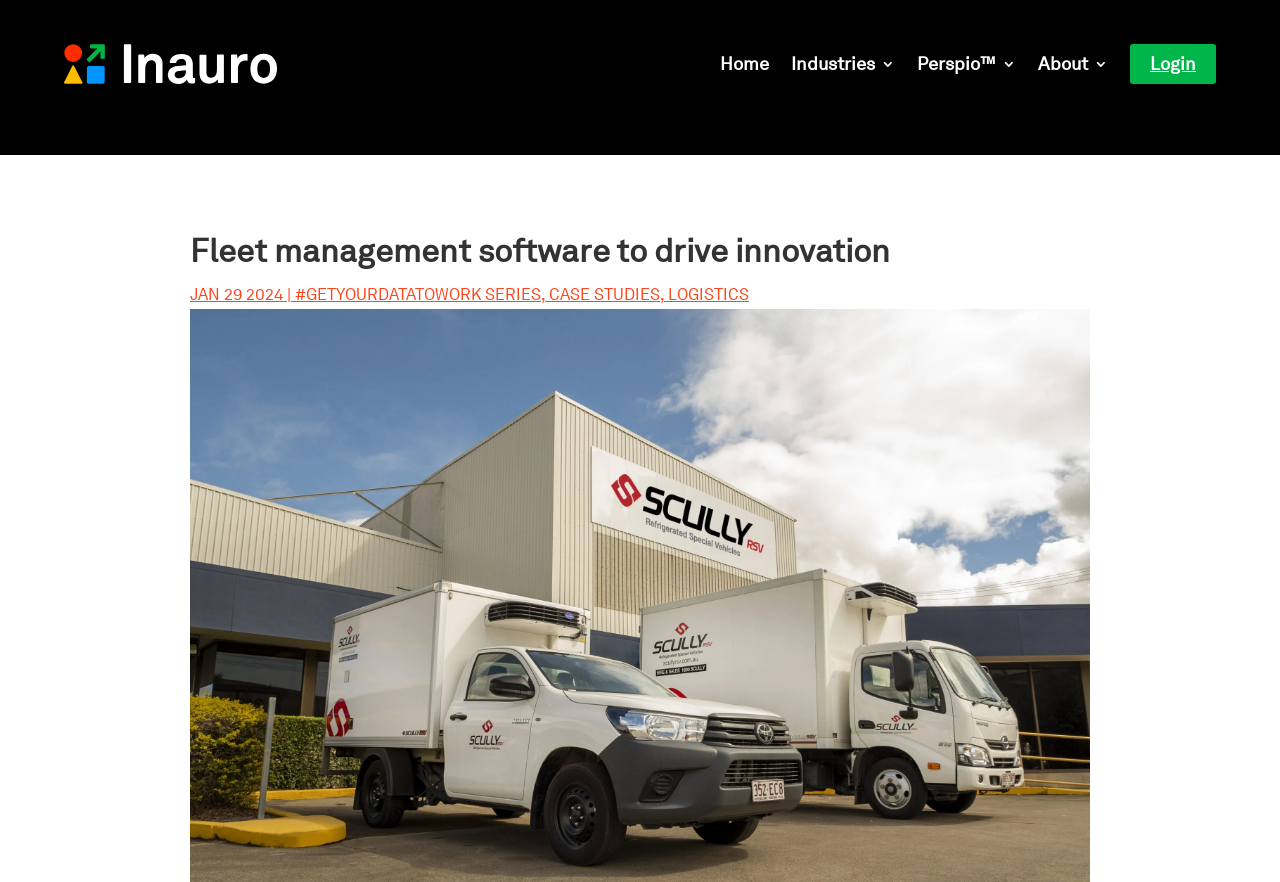Provide a single word or phrase answer to the question: 
What is the date mentioned on the webpage?

JAN 29 2024